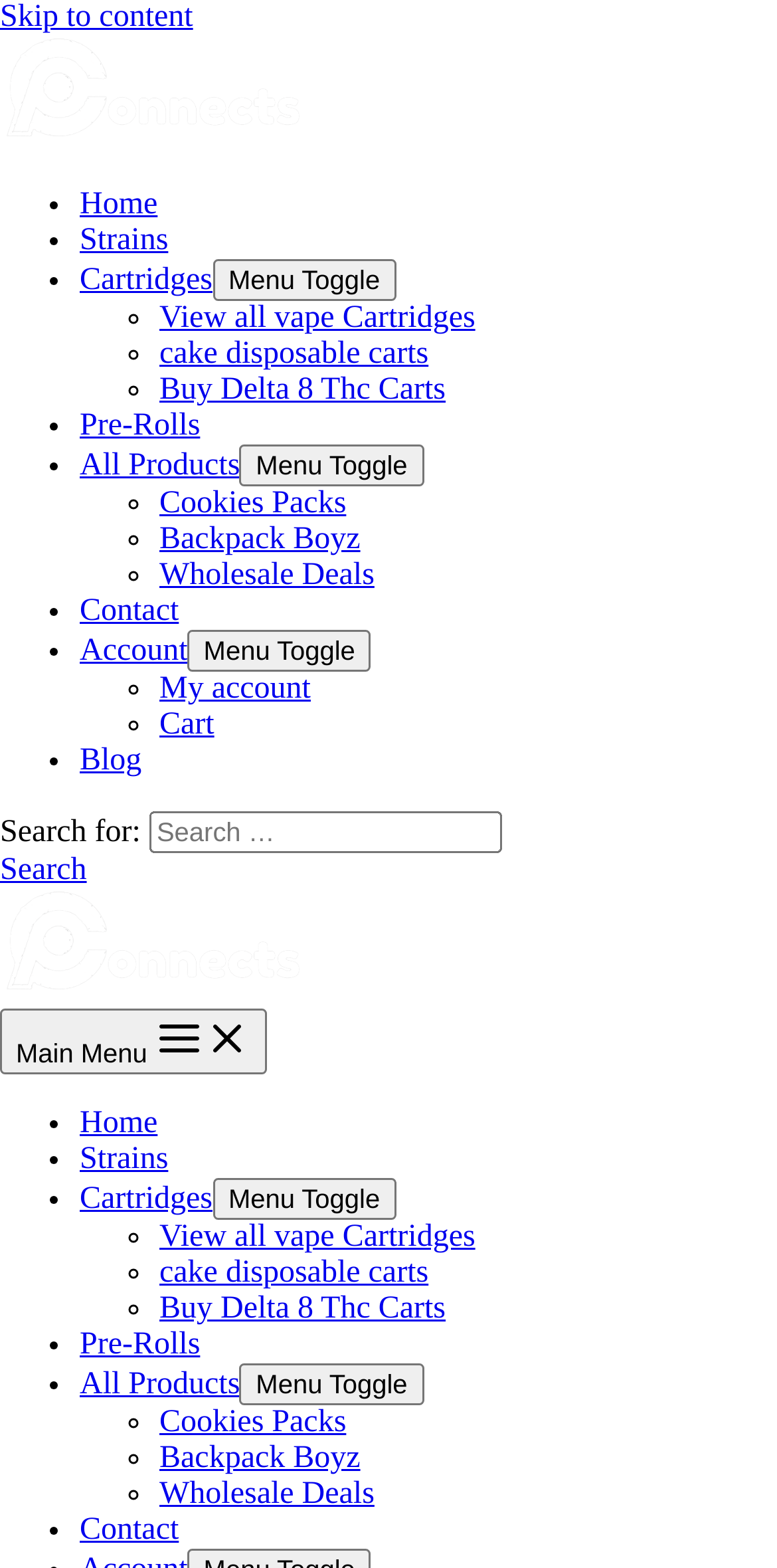Identify and provide the main heading of the webpage.

Backpack Boyz Blue Cutout 1/4 Mylar Bags